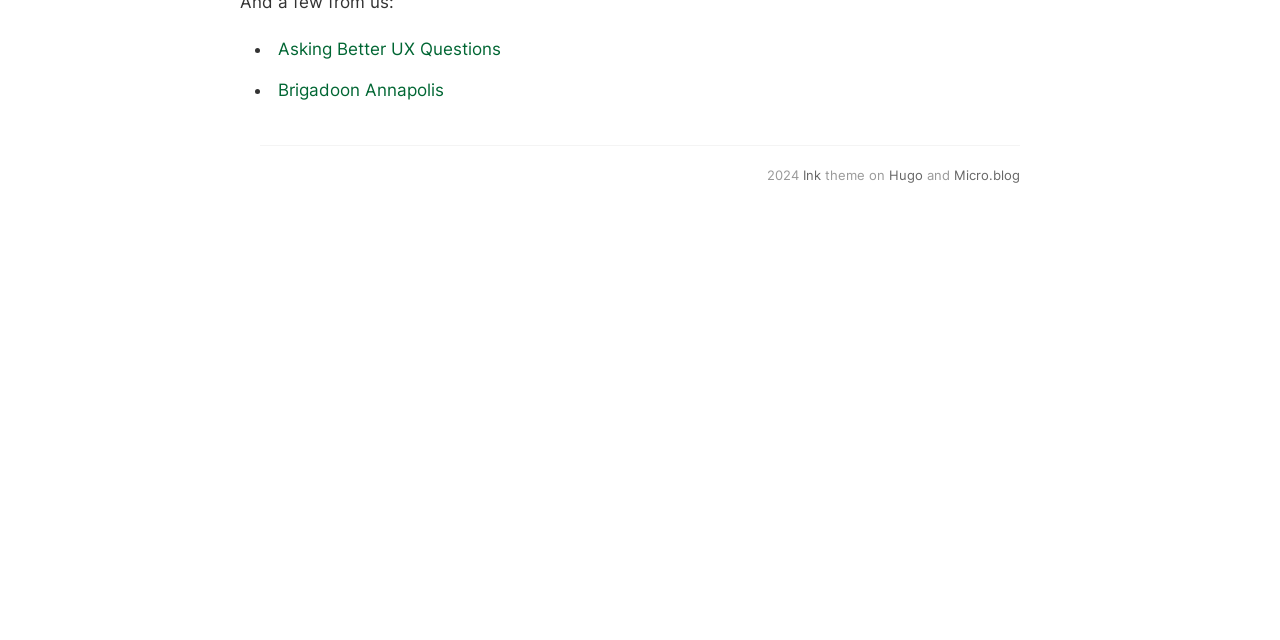Find the bounding box coordinates for the HTML element described as: "Brigadoon Annapolis". The coordinates should consist of four float values between 0 and 1, i.e., [left, top, right, bottom].

[0.217, 0.125, 0.347, 0.156]